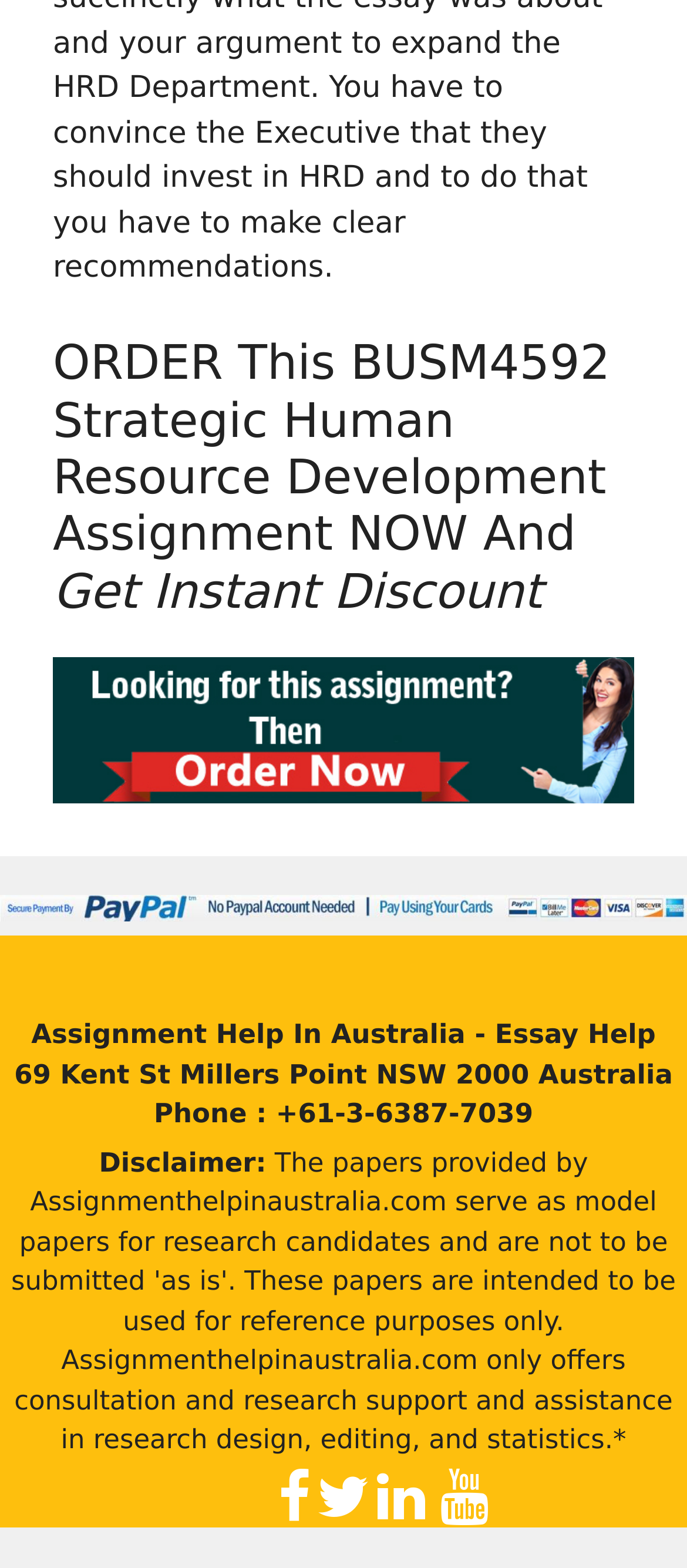What is the purpose of the assignment help service?
Please use the image to provide an in-depth answer to the question.

I found the purpose by looking at the StaticText element with the content 'Assignmenthelpinaustralia.com only offers consultation and research support and assistance in research design, editing, and statistics.*' which is located at the coordinates [0.021, 0.857, 0.979, 0.928].